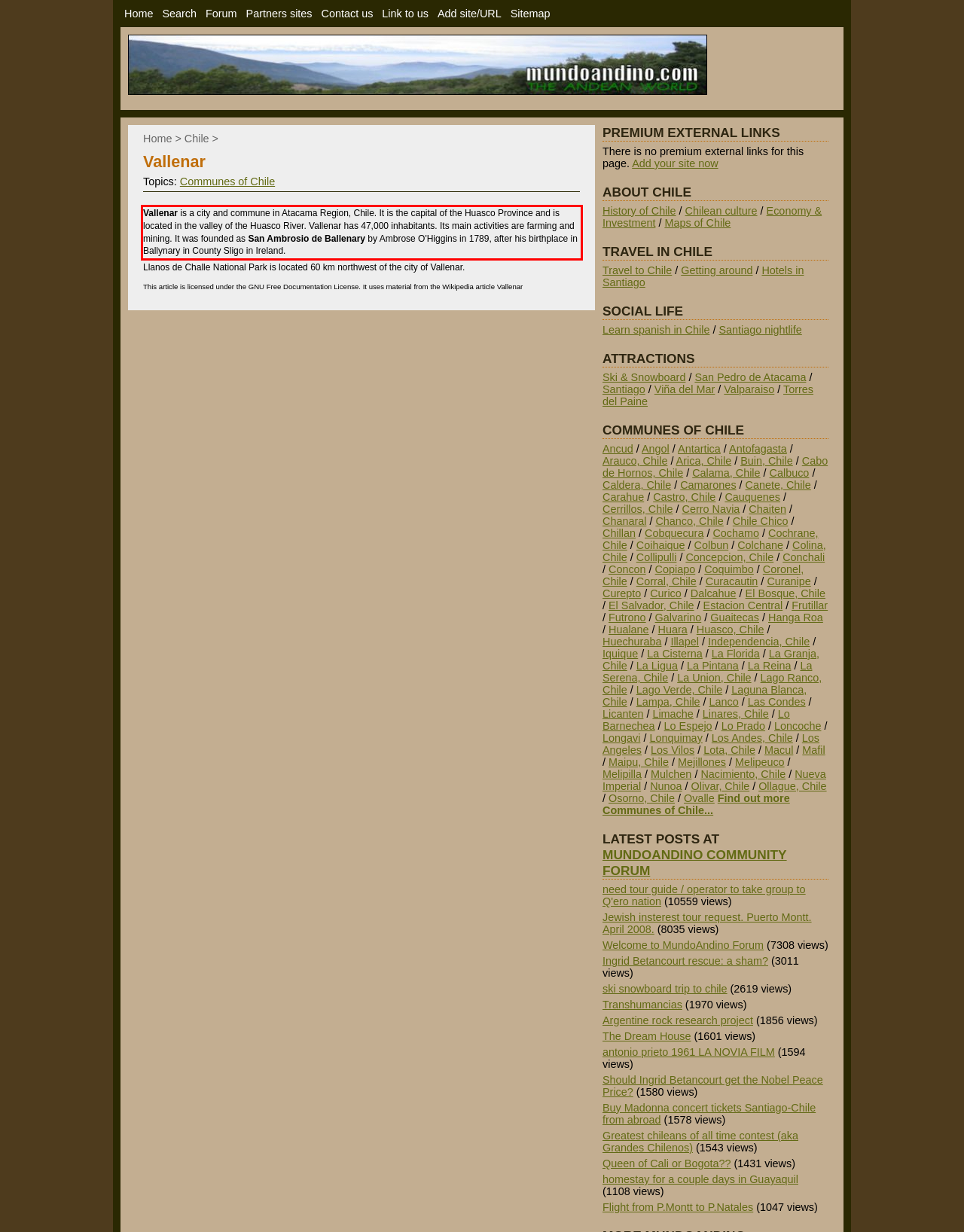Extract and provide the text found inside the red rectangle in the screenshot of the webpage.

Vallenar is a city and commune in Atacama Region, Chile. It is the capital of the Huasco Province and is located in the valley of the Huasco River. Vallenar has 47,000 inhabitants. Its main activities are farming and mining. It was founded as San Ambrosio de Ballenary by Ambrose O'Higgins in 1789, after his birthplace in Ballynary in County Sligo in Ireland.